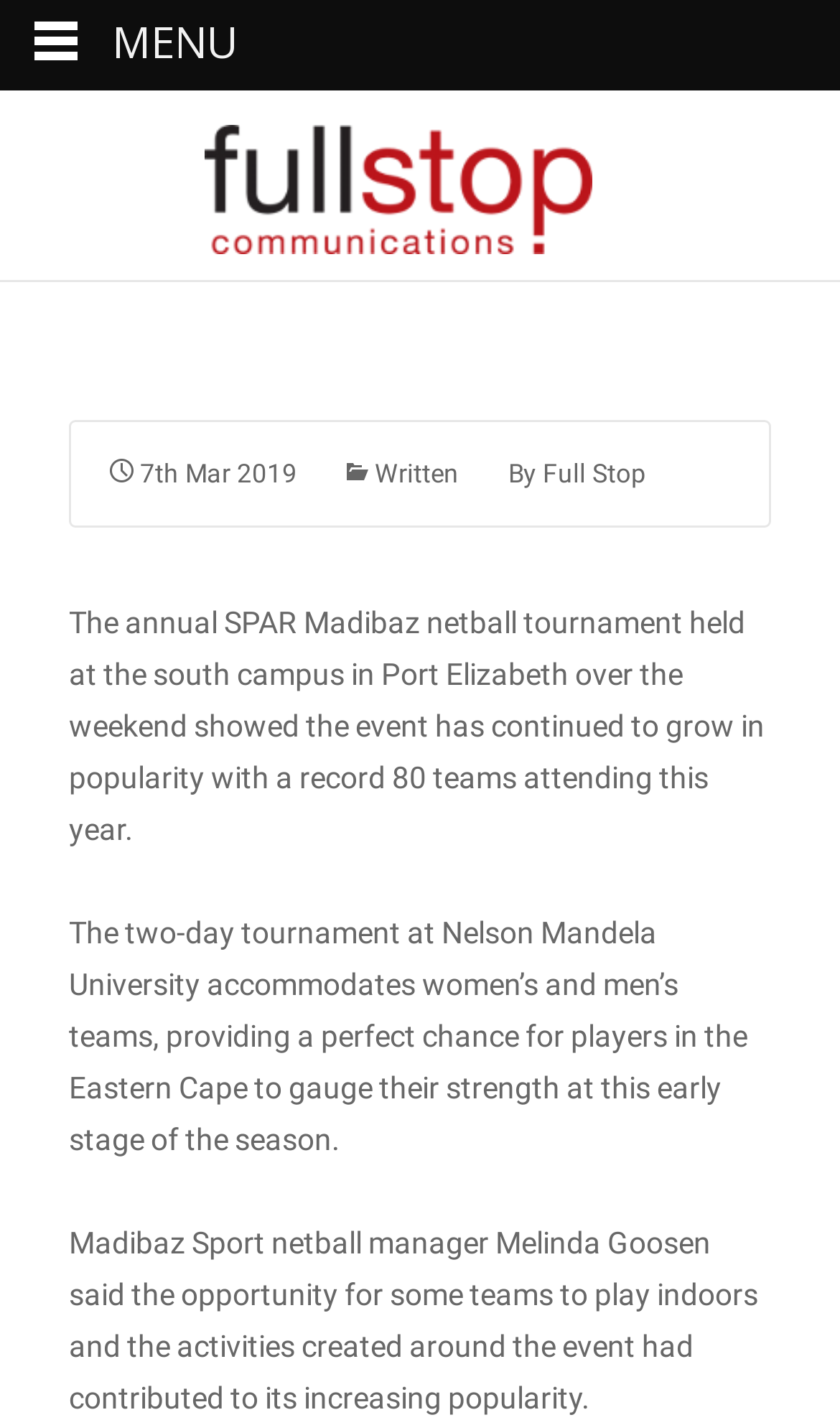Explain the webpage in detail, including its primary components.

The webpage appears to be an article about the SPAR Madibaz netball tournament. At the top left of the page, there is a link to "Full Stop Communications" accompanied by an image with the same name. Below this, there is a header section that contains a link to the publication date, "7th Mar 2019", and another link to the author, "Full Stop". 

The main content of the article is divided into three paragraphs. The first paragraph describes the tournament, stating that it has continued to grow in popularity with a record 80 teams attending this year. This paragraph is positioned in the top half of the page, spanning almost the entire width. 

The second paragraph is located below the first one, and it provides more details about the tournament, including the venue and the types of teams that participate. The third paragraph is positioned at the bottom of the page, and it quotes Madibaz Sport netball manager Melinda Goosen on the reasons for the tournament's increasing popularity.

At the top right of the page, there is a "MENU" button.